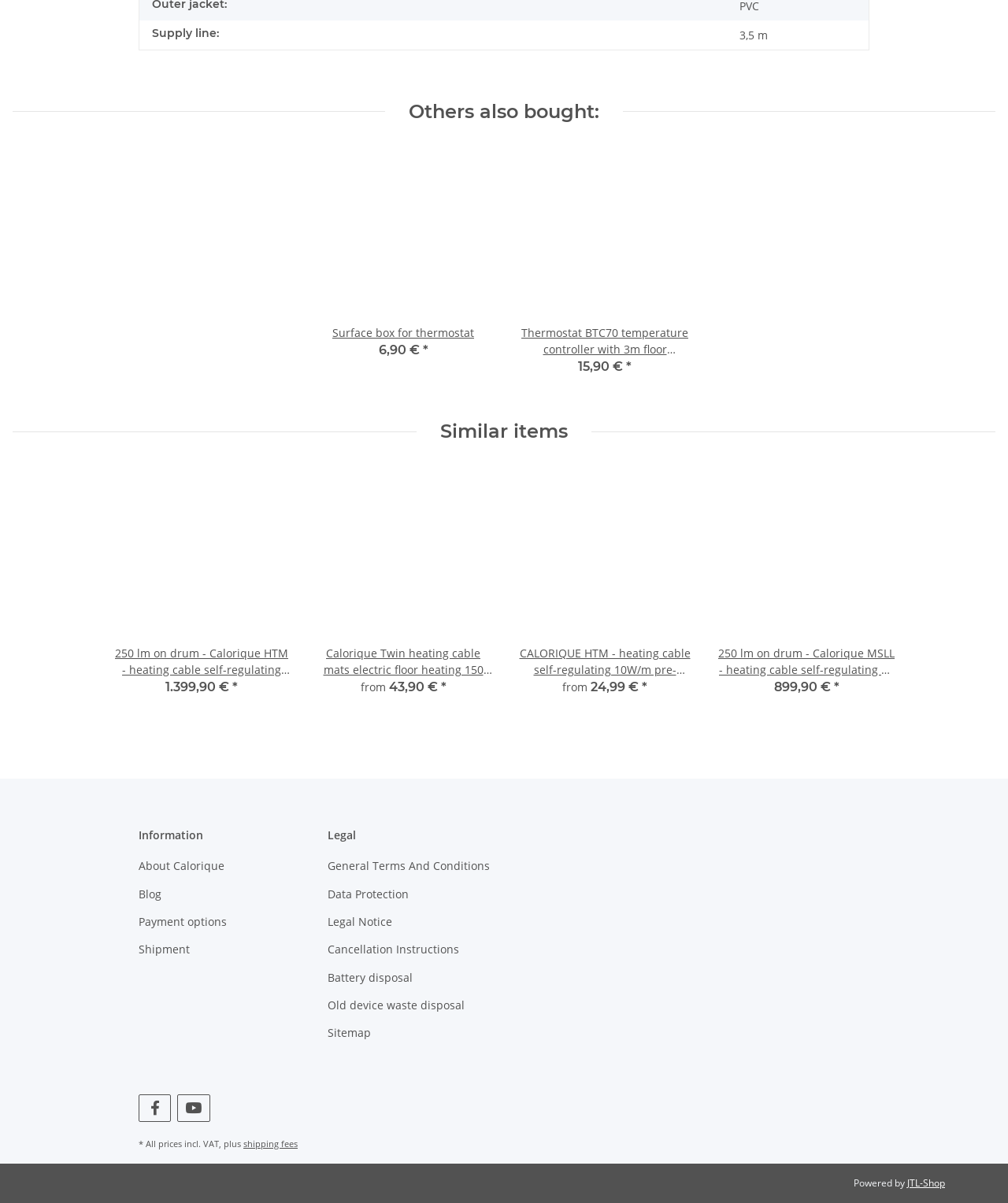Show the bounding box coordinates of the element that should be clicked to complete the task: "Follow on Facebook".

[0.138, 0.909, 0.17, 0.932]